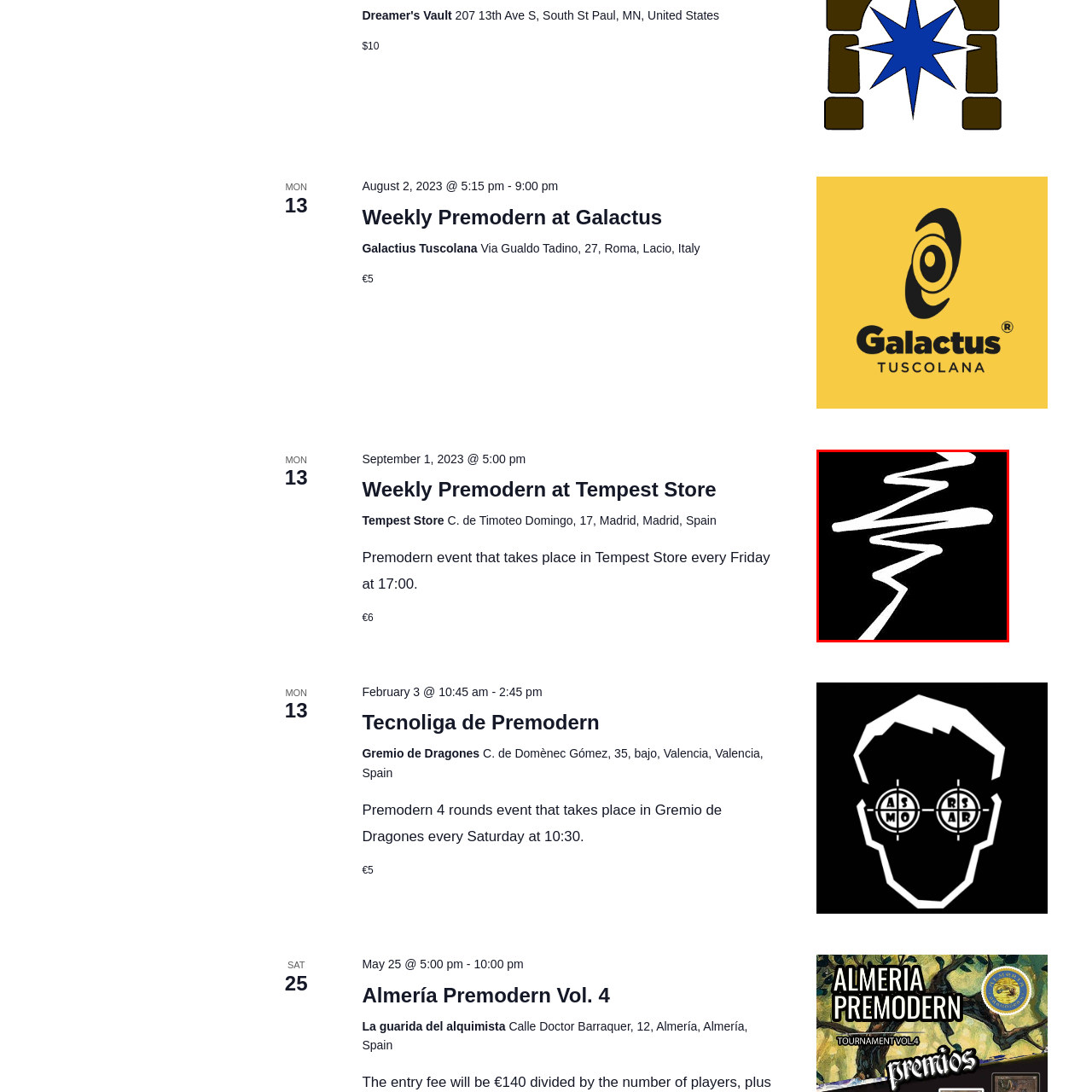What is the address of the Tempest Store?
Pay attention to the image outlined by the red bounding box and provide a thorough explanation in your answer, using clues from the image.

The caption provides the address of the venue, Tempest Store, as 'C. de Timoteo Domingo, 17, Madrid, Madrid, Spain', which is the exact location of the event.